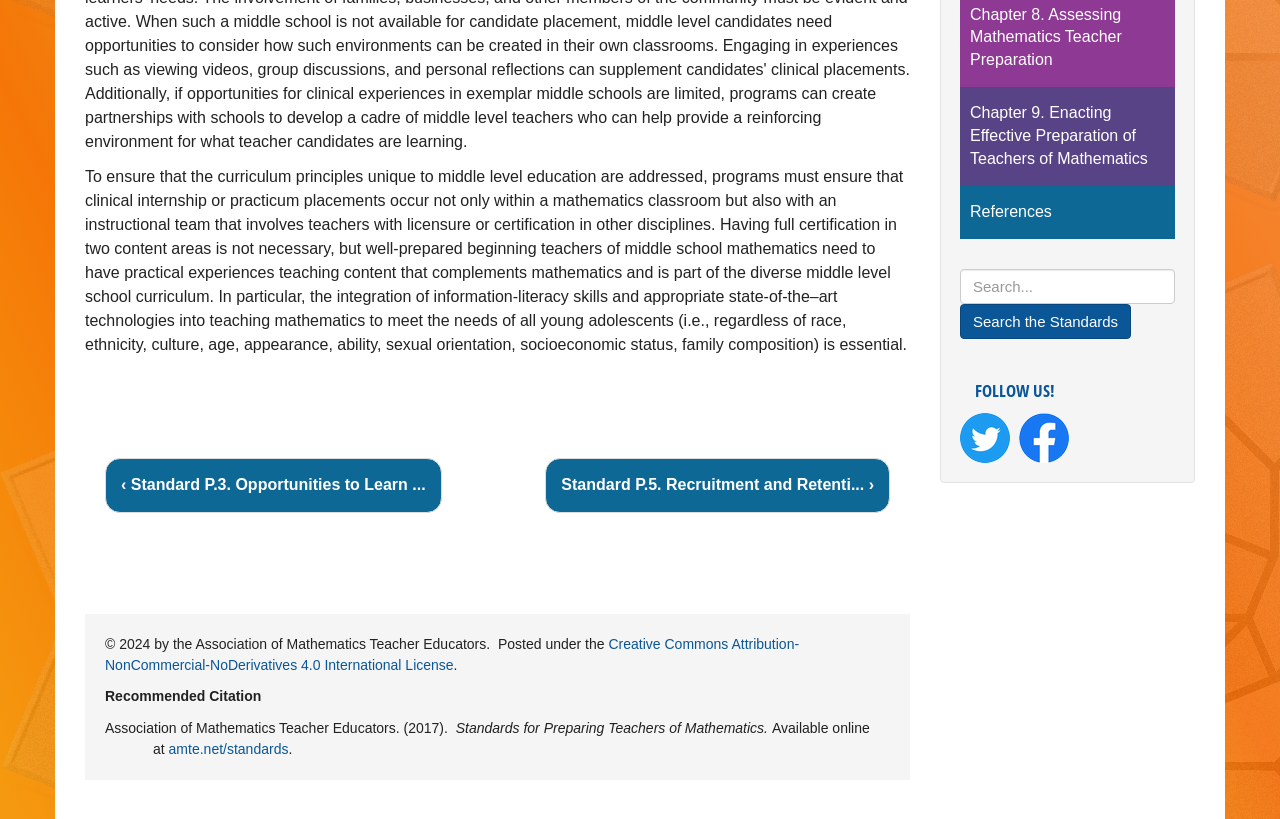Provide the bounding box coordinates, formatted as (top-left x, top-left y, bottom-right x, bottom-right y), with all values being floating point numbers between 0 and 1. Identify the bounding box of the UI element that matches the description: Search the Standards

[0.75, 0.371, 0.884, 0.414]